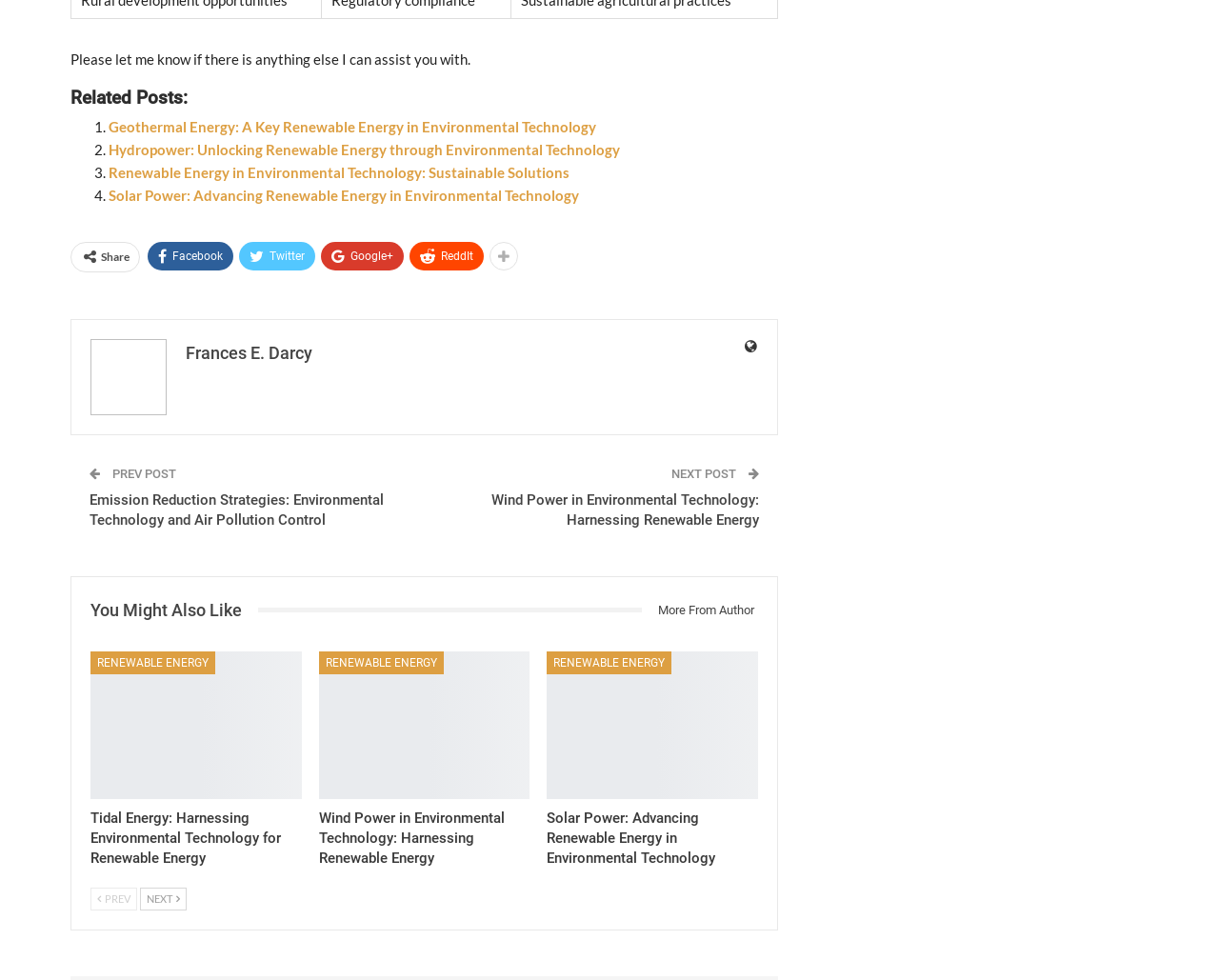How many related posts are listed?
Refer to the image and give a detailed response to the question.

I counted the number of link elements with text starting with 'Geothermal Energy', 'Hydropower', 'Renewable Energy', and 'Solar Power' which are listed under the 'Related Posts:' heading.